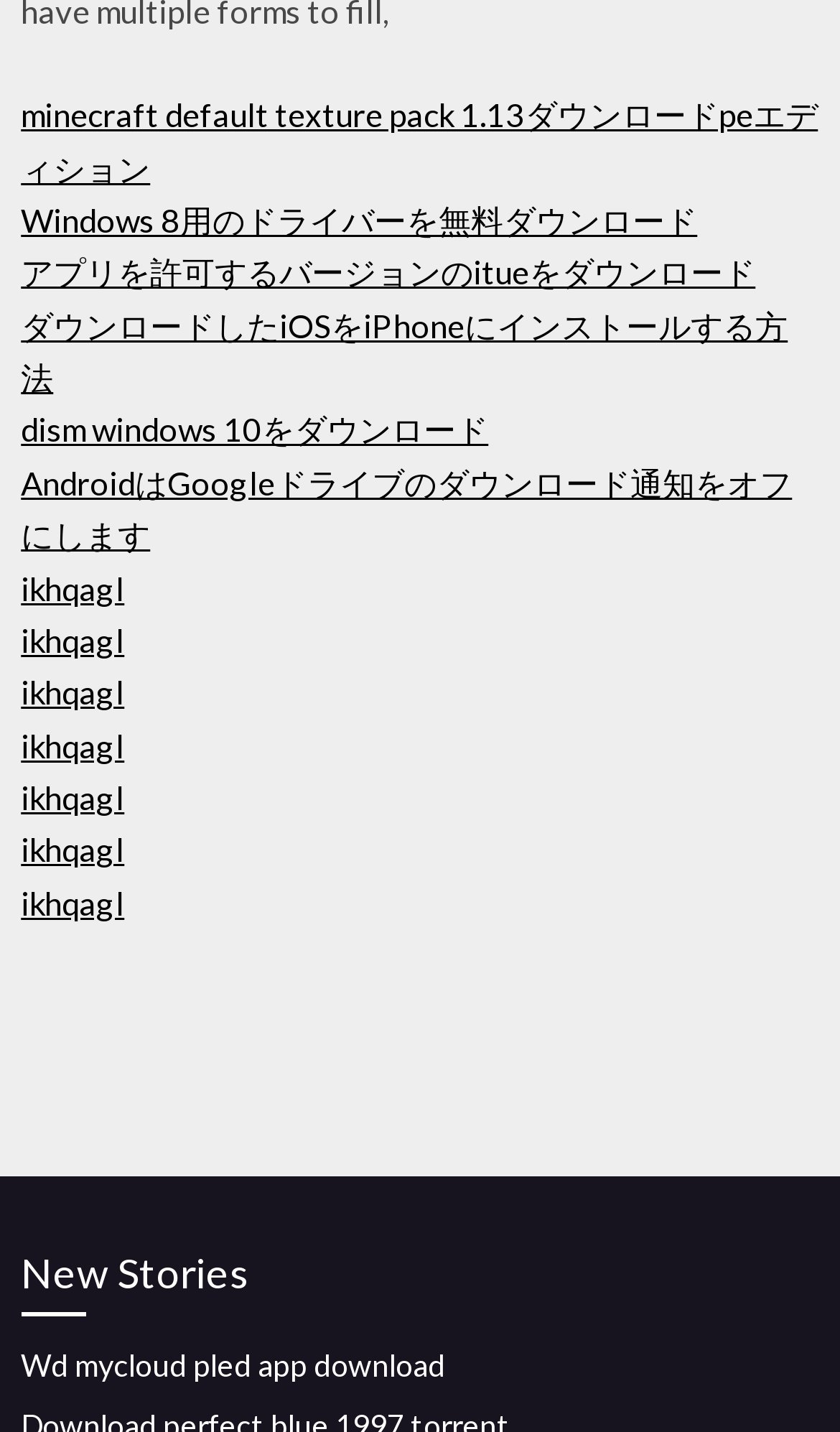Identify the bounding box coordinates of the area you need to click to perform the following instruction: "Download iTunes version that allows app installation".

[0.025, 0.176, 0.899, 0.203]